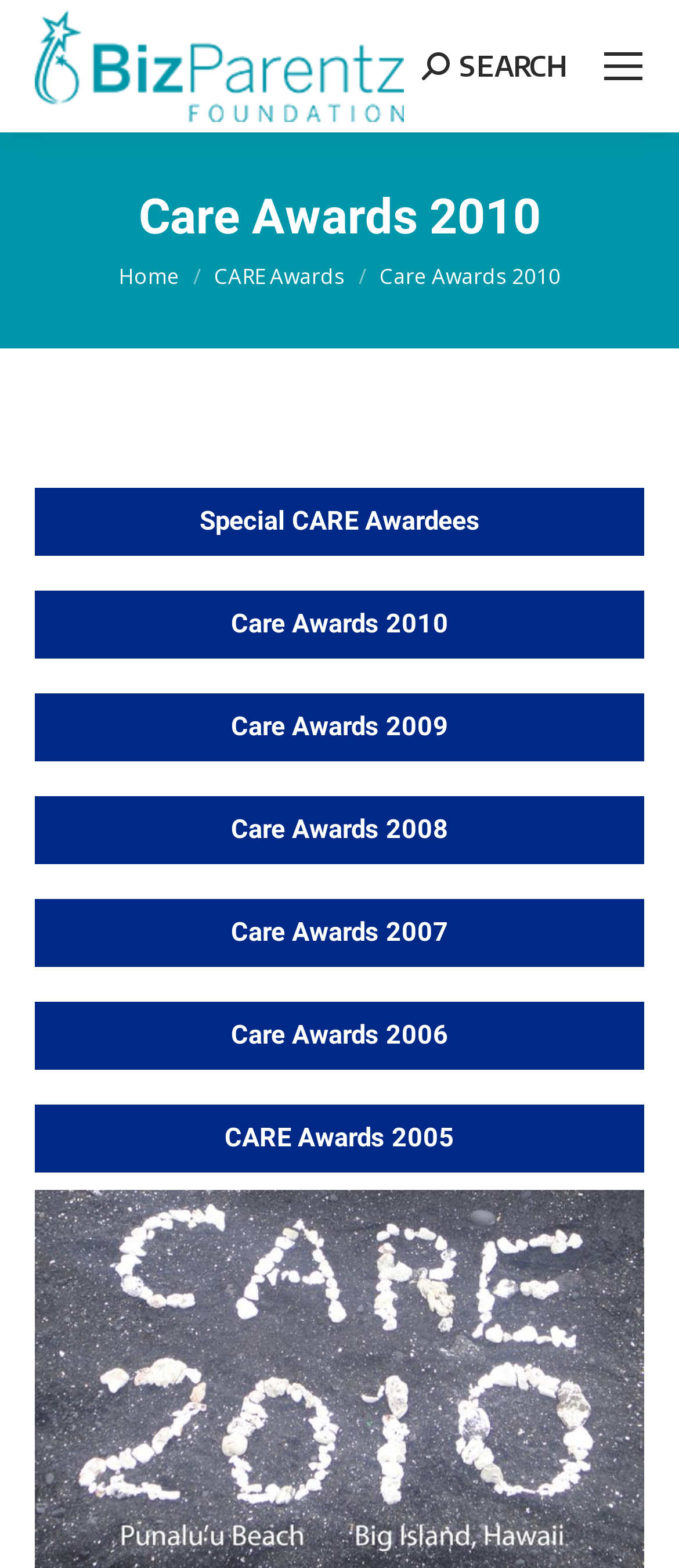Identify the bounding box coordinates of the clickable region to carry out the given instruction: "Go to BizParentz Foundation homepage".

[0.051, 0.0, 0.596, 0.085]